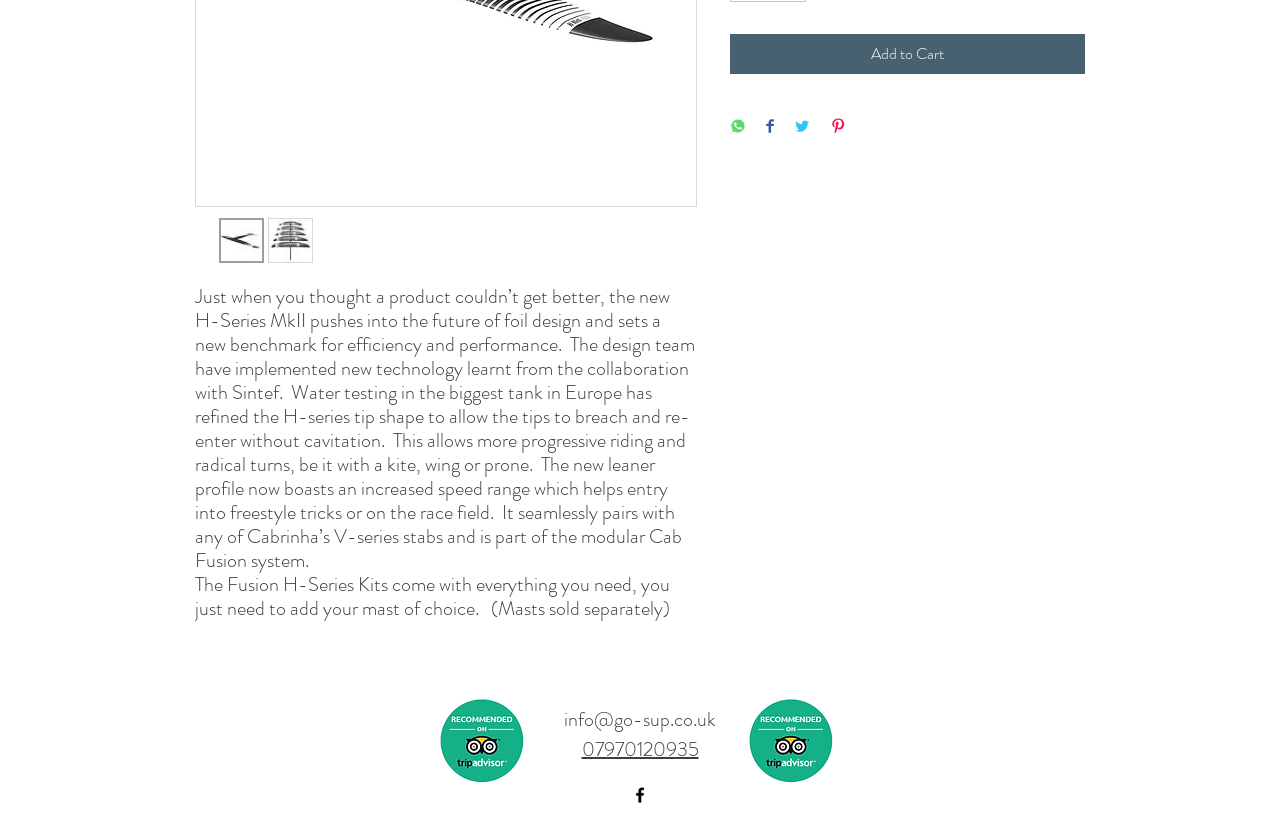Please predict the bounding box coordinates (top-left x, top-left y, bottom-right x, bottom-right y) for the UI element in the screenshot that fits the description: Add to Cart

[0.57, 0.041, 0.848, 0.089]